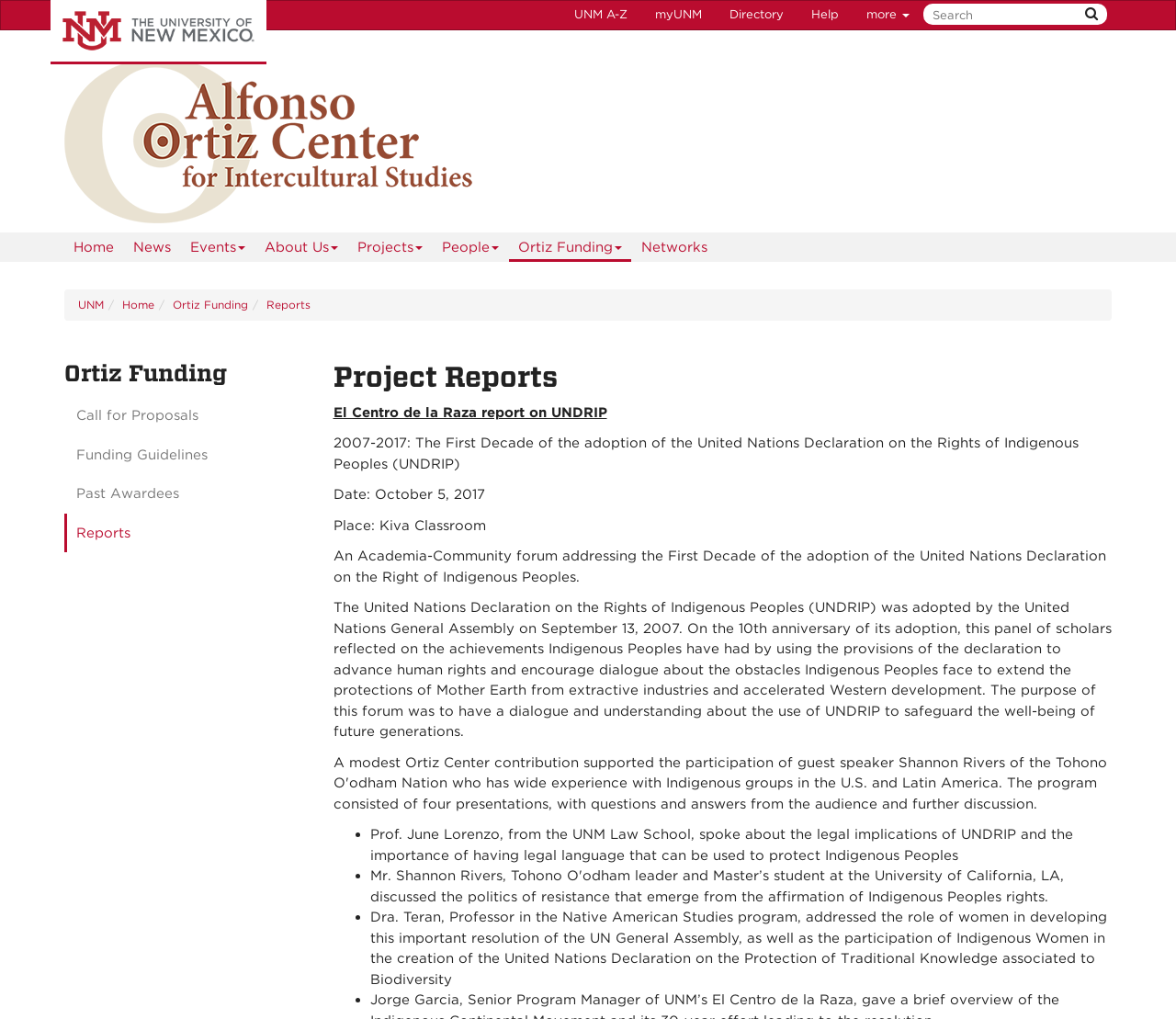Determine the bounding box coordinates (top-left x, top-left y, bottom-right x, bottom-right y) of the UI element described in the following text: The University of New Mexico

[0.043, 0.0, 0.227, 0.063]